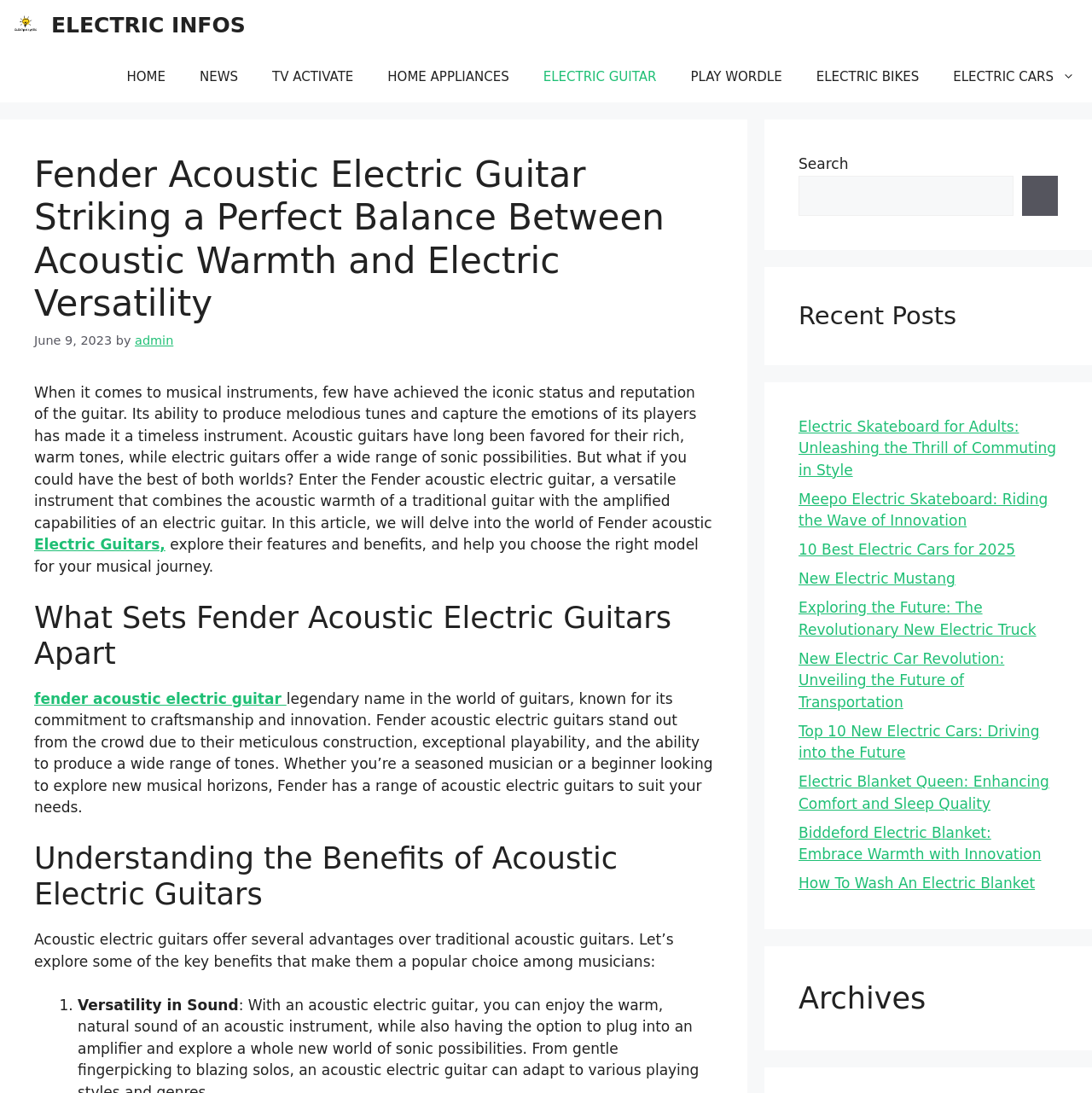Pinpoint the bounding box coordinates of the clickable element needed to complete the instruction: "Learn about Fender Acoustic Electric Guitars". The coordinates should be provided as four float numbers between 0 and 1: [left, top, right, bottom].

[0.031, 0.141, 0.653, 0.298]